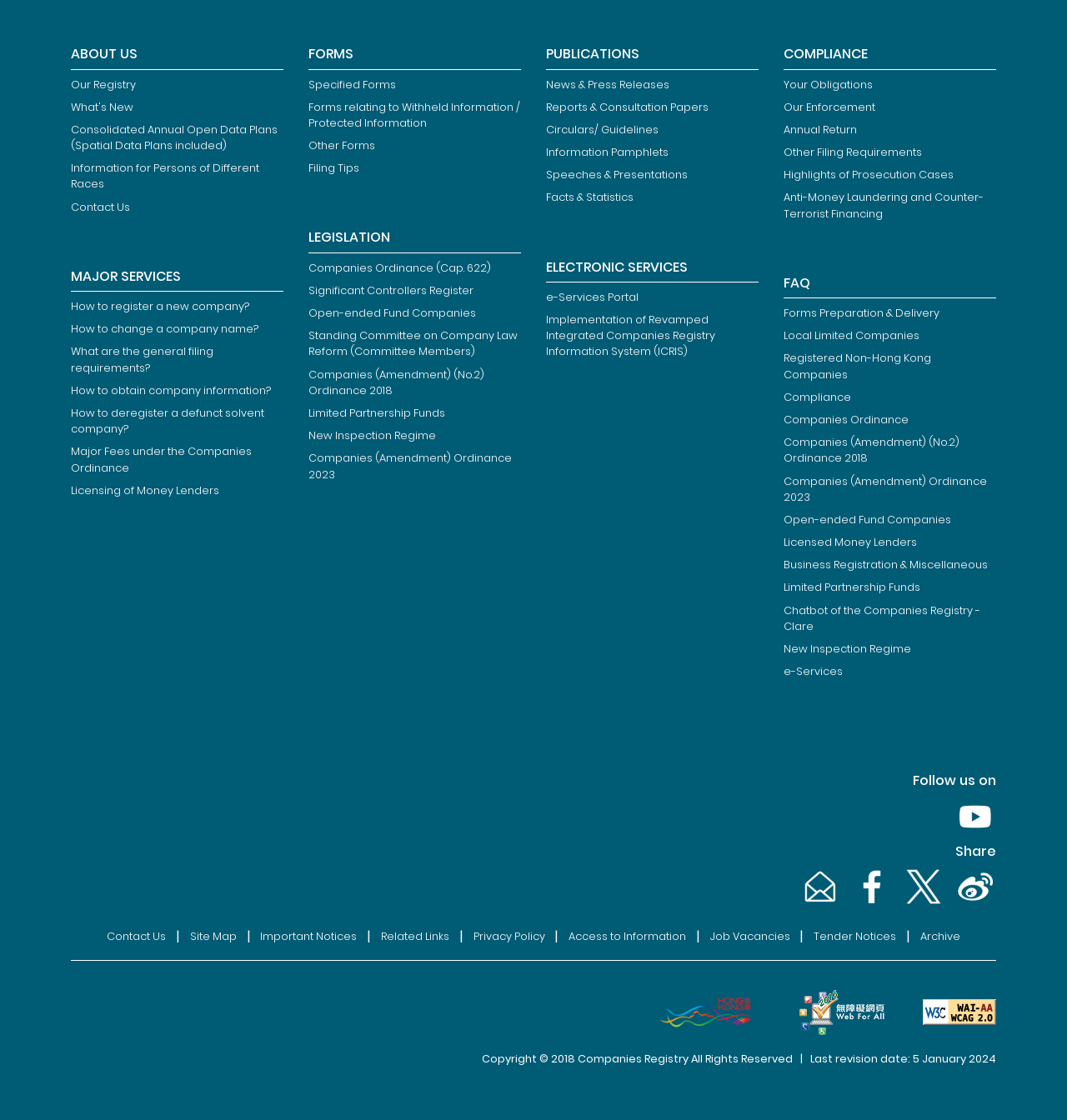How many social media platforms can you share this website on?
Based on the image, provide a one-word or brief-phrase response.

5